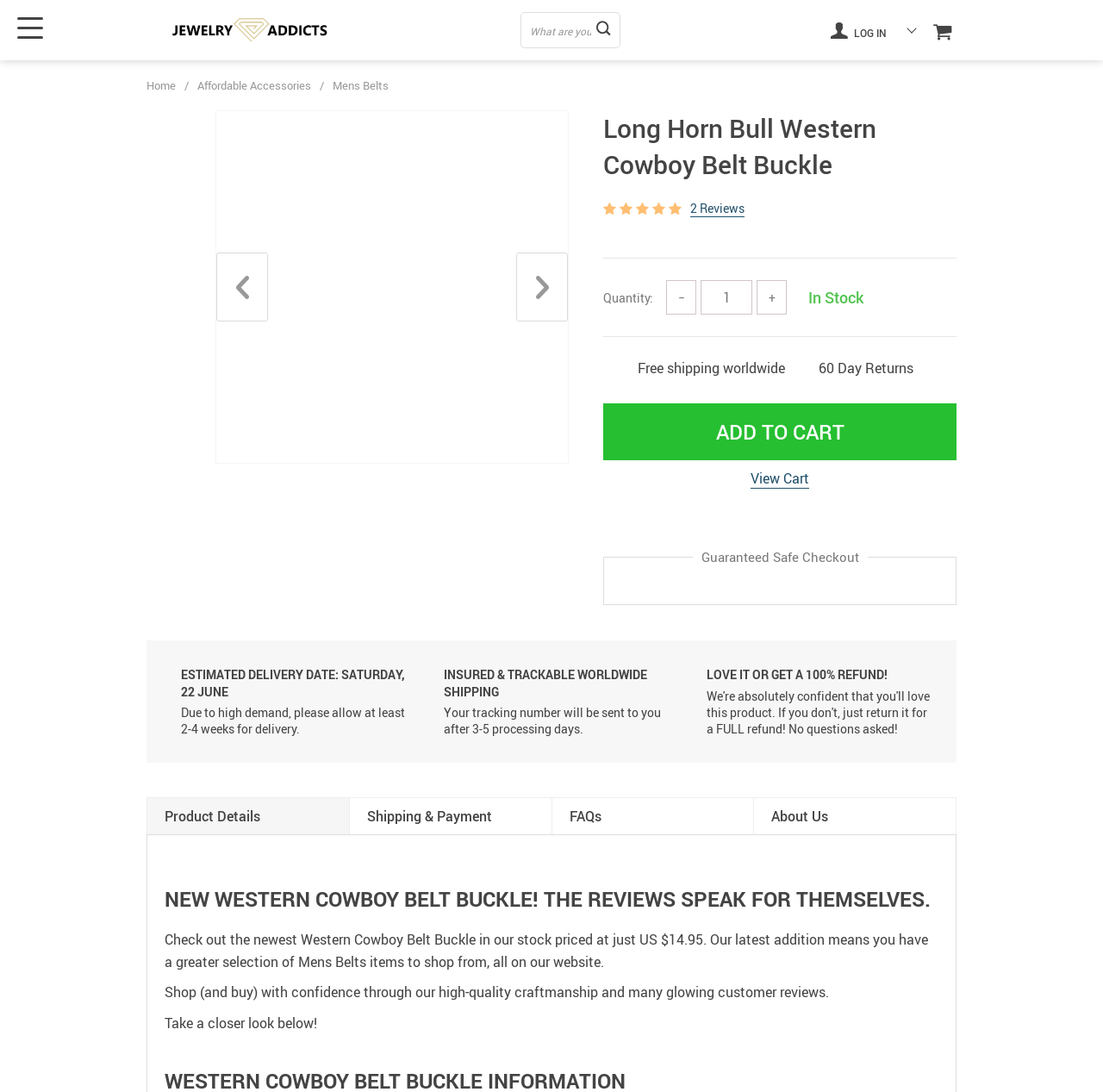Give a one-word or short phrase answer to the question: 
What is the guarantee offered by the website?

100% REFUND